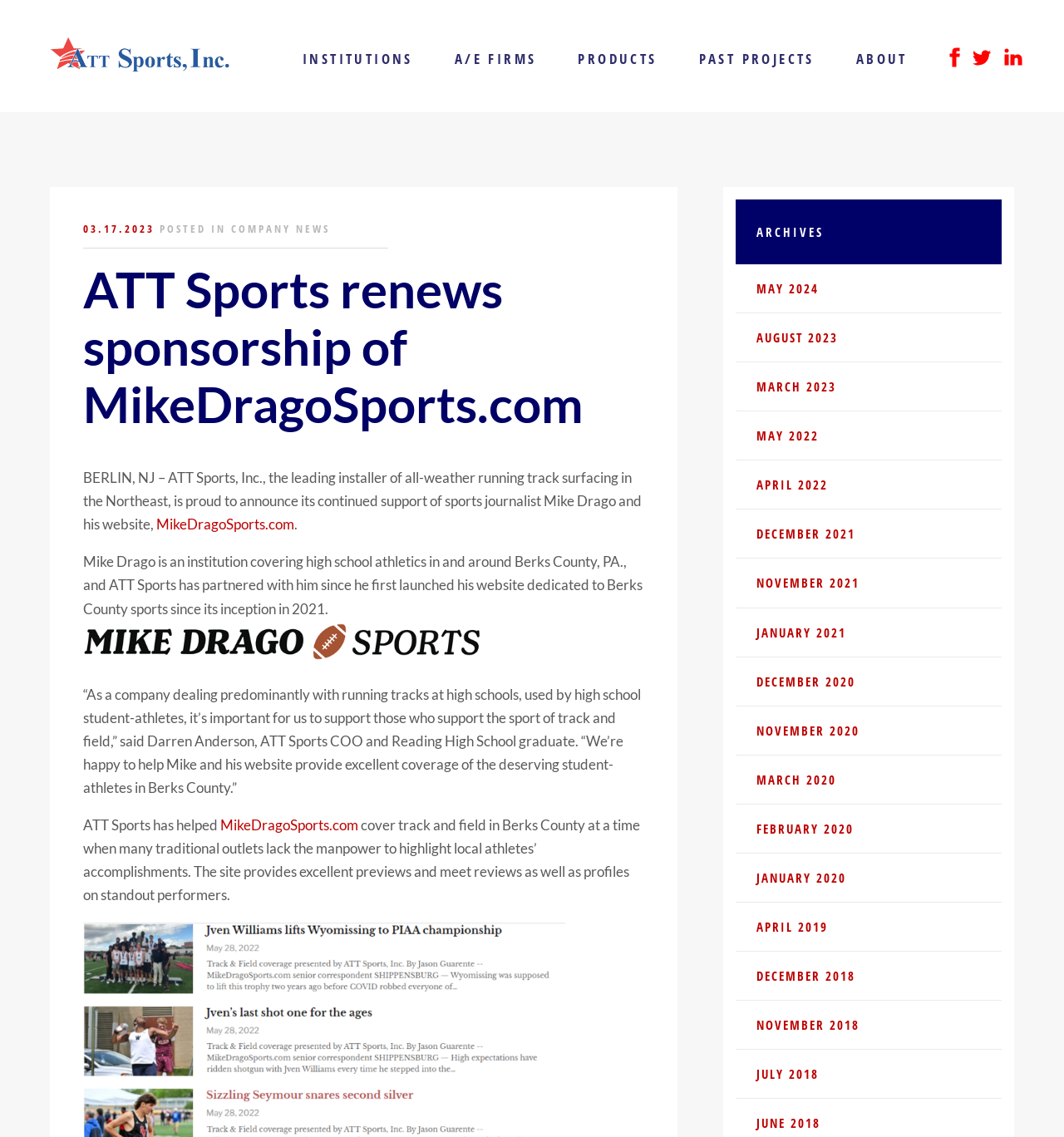What is Mike Drago's website?
Answer the question based on the image using a single word or a brief phrase.

MikeDragoSports.com